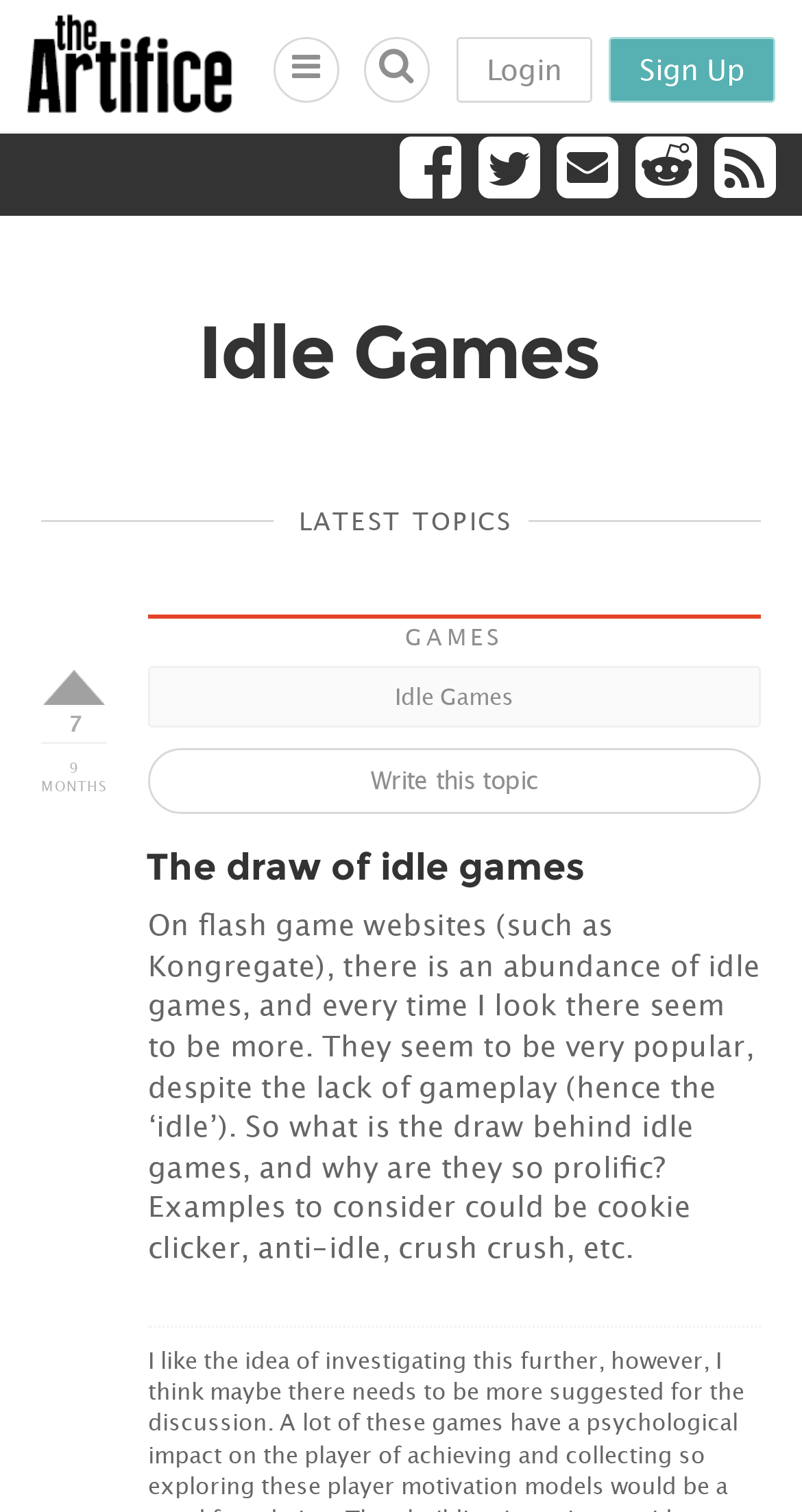Specify the bounding box coordinates of the area to click in order to execute this command: 'Follow us on social media'. The coordinates should consist of four float numbers ranging from 0 to 1, and should be formatted as [left, top, right, bottom].

None